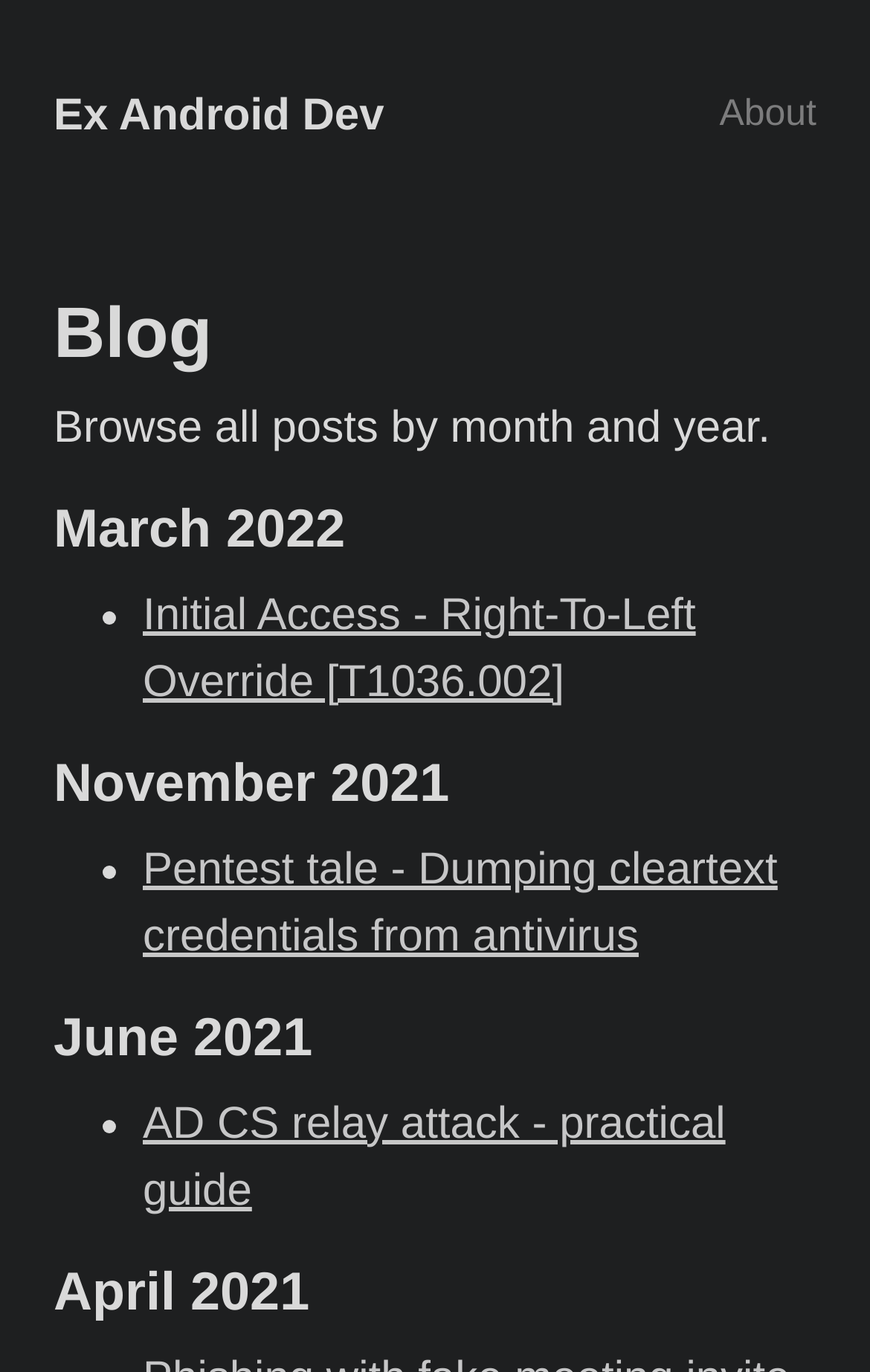Give a one-word or short phrase answer to the question: 
Is there a link to an 'About' page?

Yes